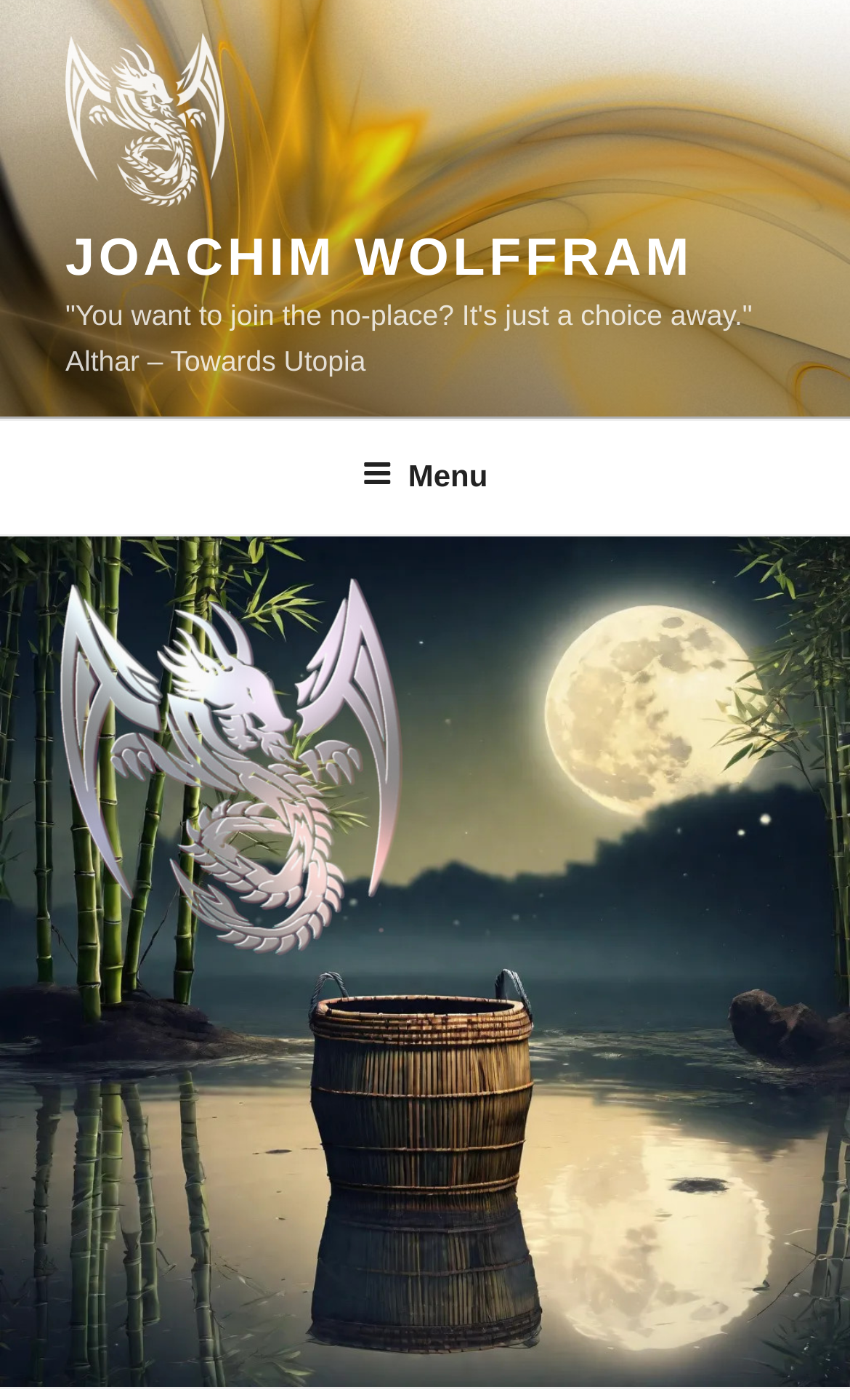Respond concisely with one word or phrase to the following query:
Is the menu button expanded?

No